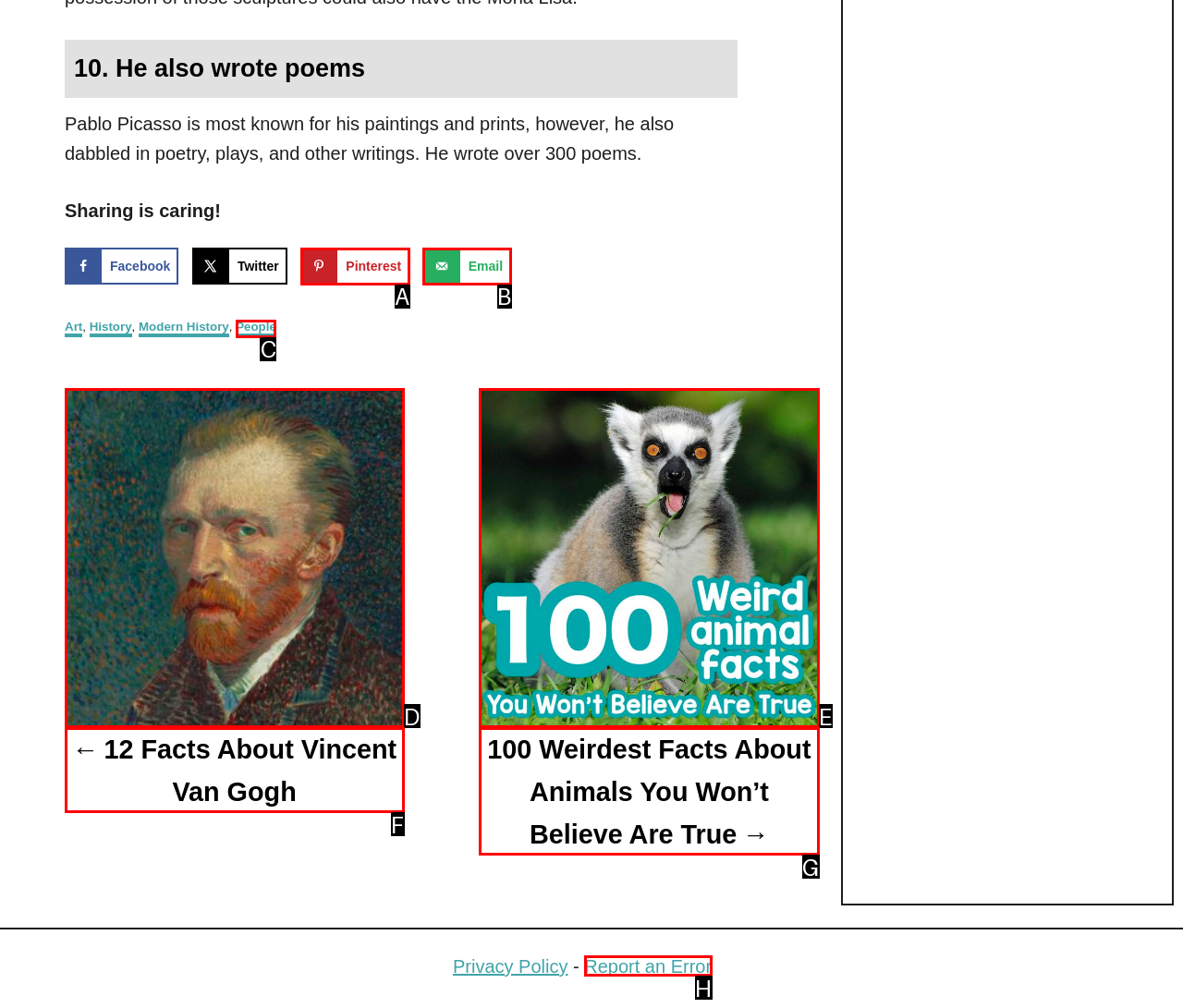Find the HTML element that suits the description: Report an Error
Indicate your answer with the letter of the matching option from the choices provided.

H